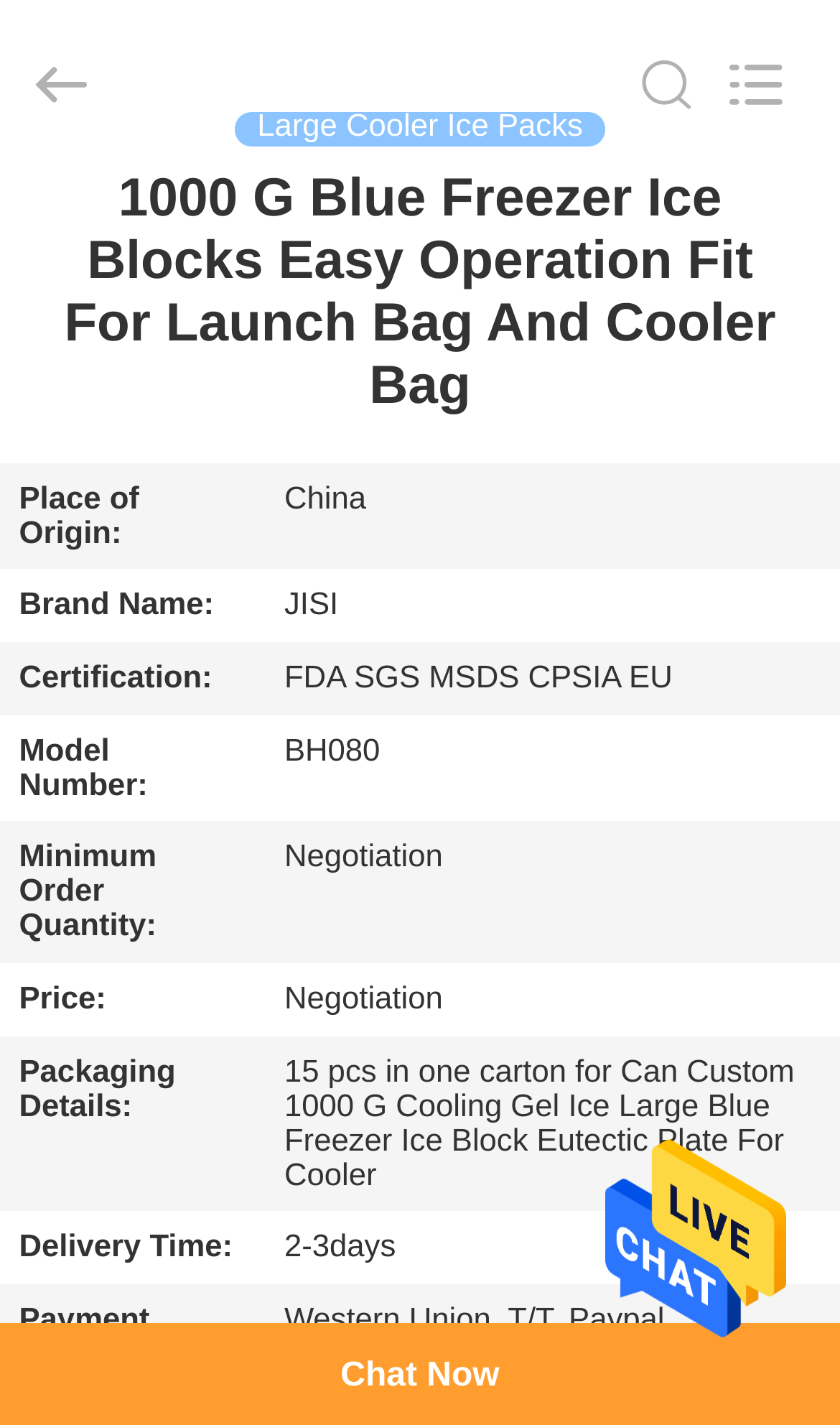Reply to the question with a single word or phrase:
What is the packaging detail of the product?

15 pcs in one carton